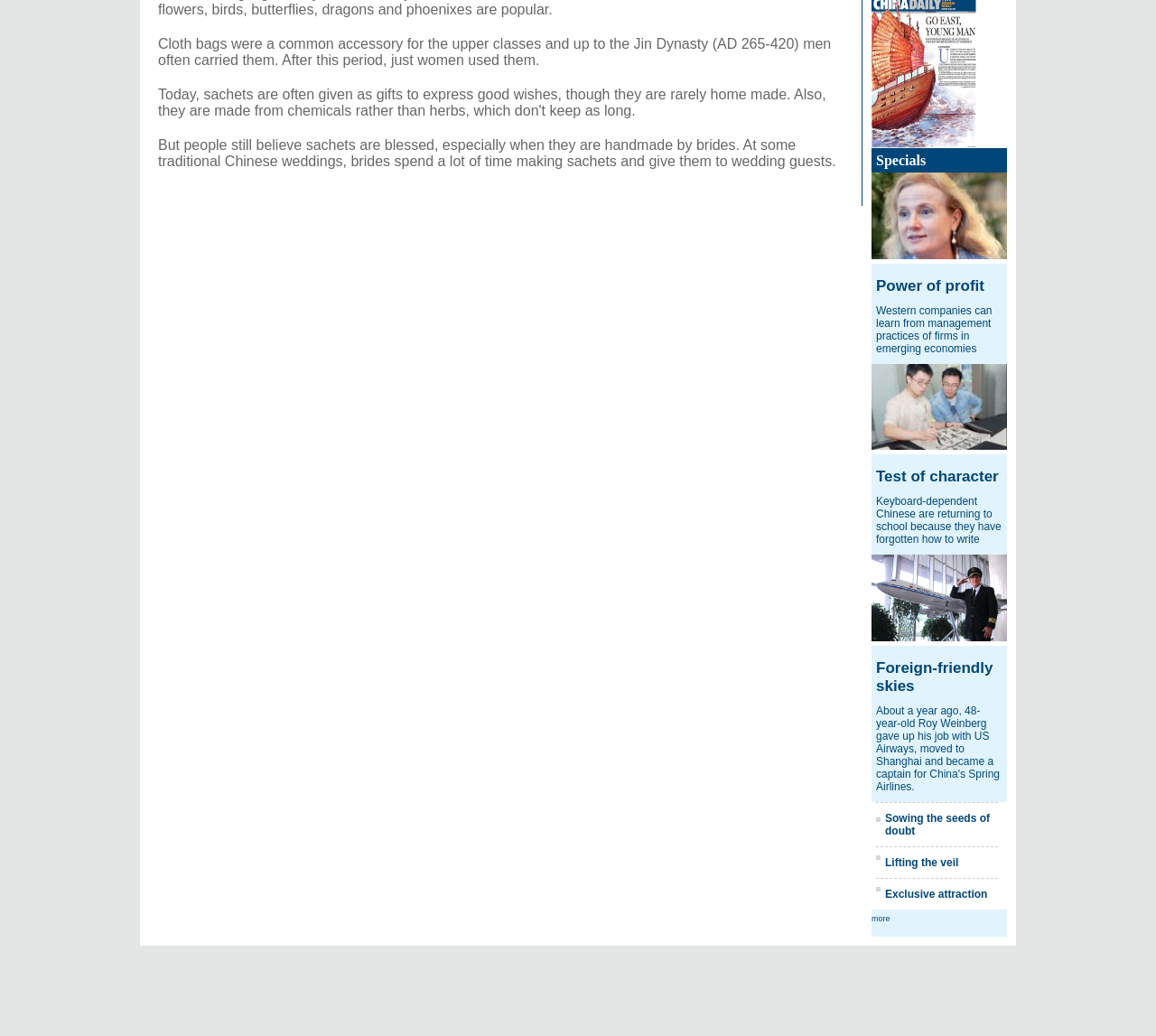Calculate the bounding box coordinates for the UI element based on the following description: "parent_node: European Edition". Ensure the coordinates are four float numbers between 0 and 1, i.e., [left, top, right, bottom].

[0.754, 0.051, 0.845, 0.066]